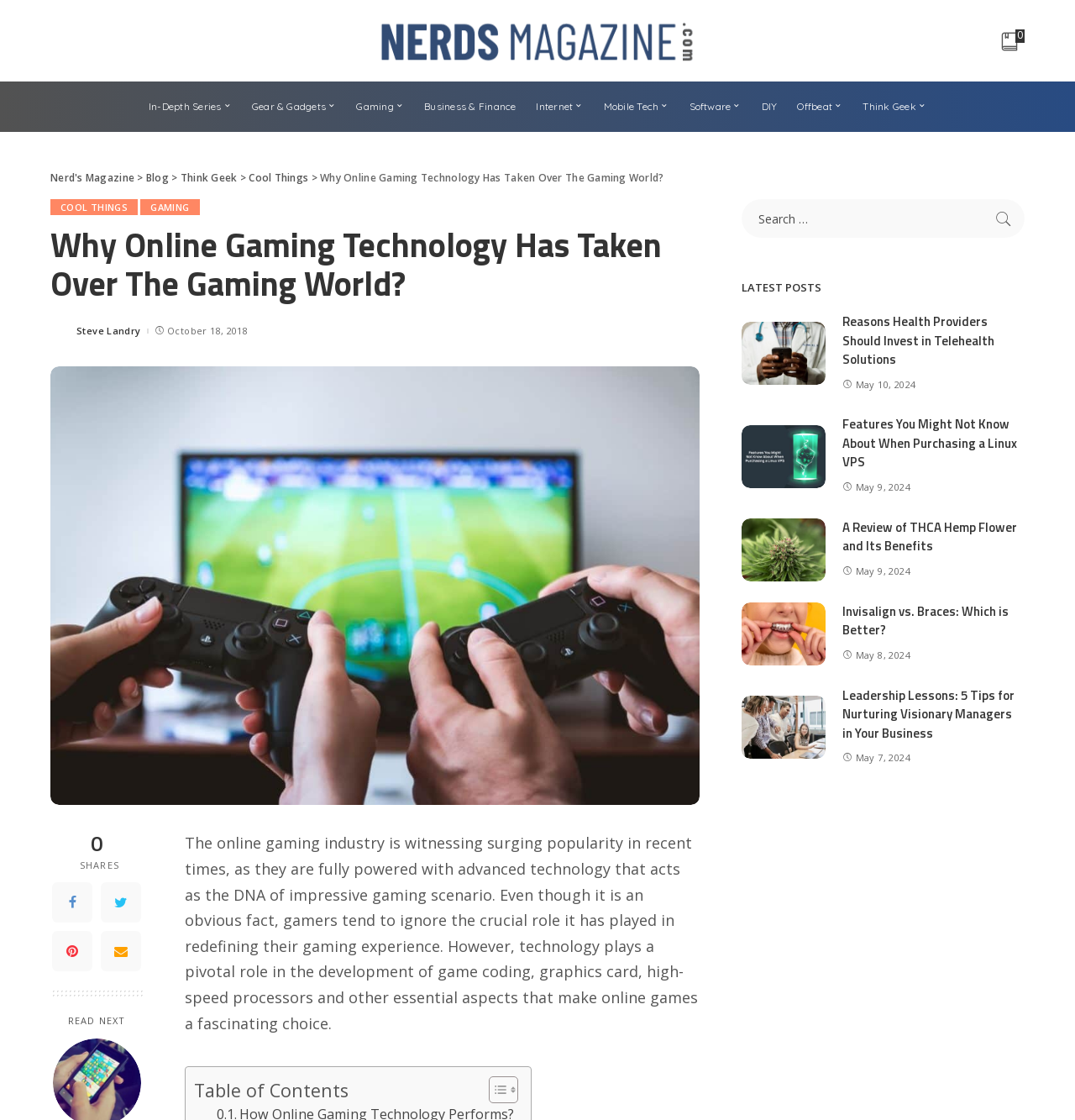What is the headline of the webpage?

Why Online Gaming Technology Has Taken Over The Gaming World?